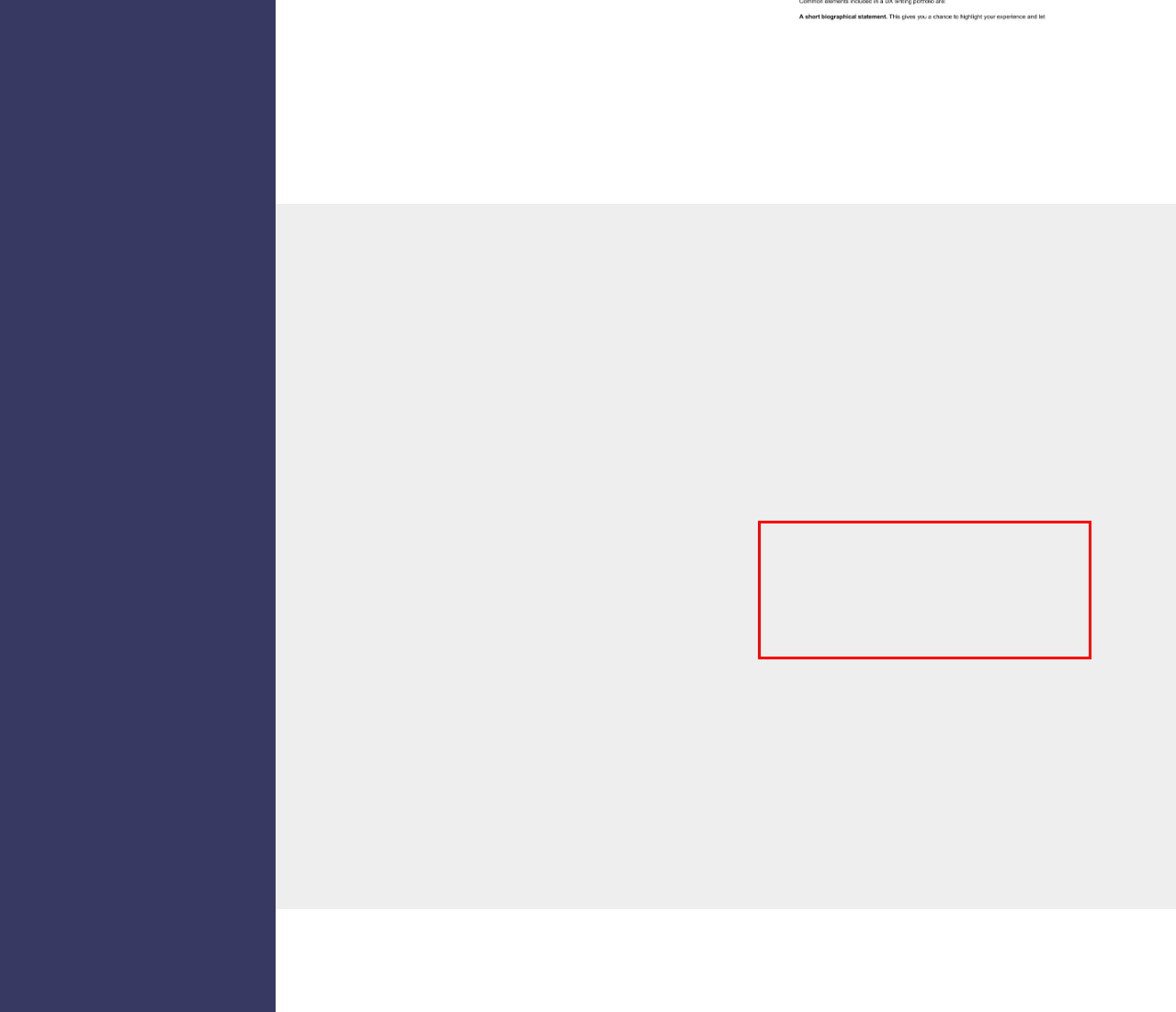Observe the screenshot of the webpage that includes a red rectangle bounding box. Conduct OCR on the content inside this red bounding box and generate the text.

Whether you're nurturing leads, introducing new products and features, or re-engaging your customer base, I can customize an email series that connects your target audience to your products and services.